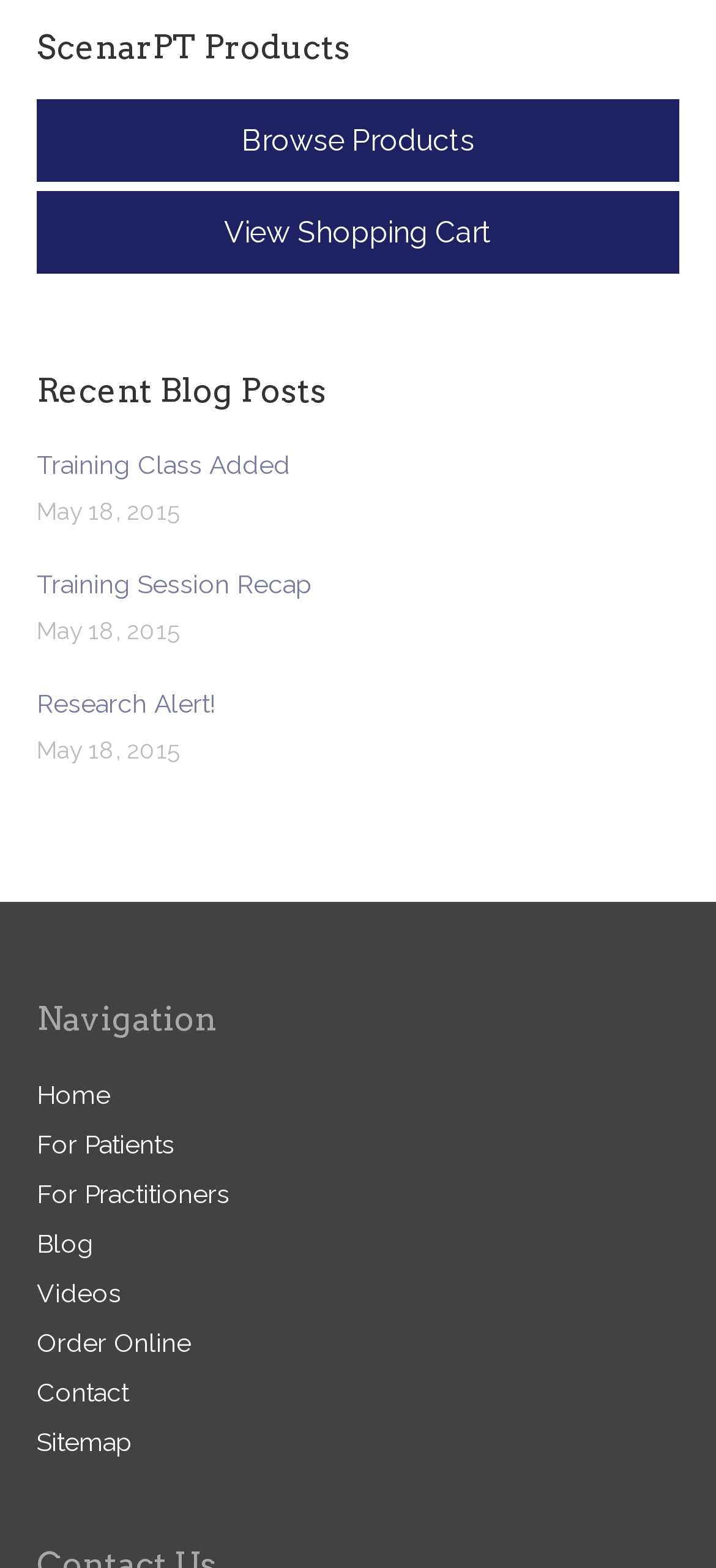Please answer the following question using a single word or phrase: 
What is the name of the website?

ScenarPT Products